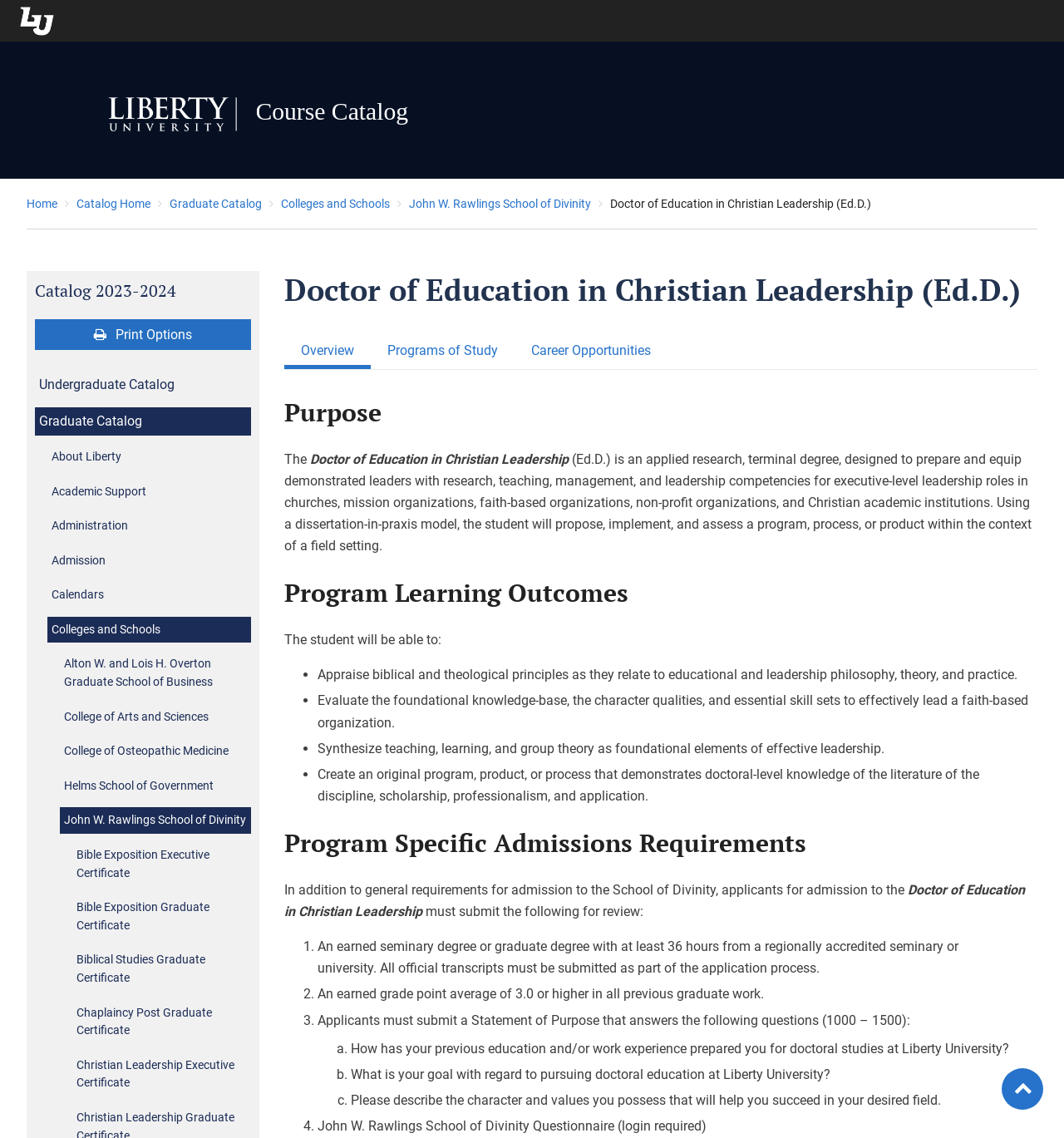What is the last item in the list of program learning outcomes?
Could you answer the question with a detailed and thorough explanation?

The program learning outcomes can be found in the section 'Program Learning Outcomes' which lists several outcomes, and the last one is 'Create an original program, product, or process that demonstrates doctoral-level knowledge of the literature of the discipline, scholarship, professionalism, and application.'